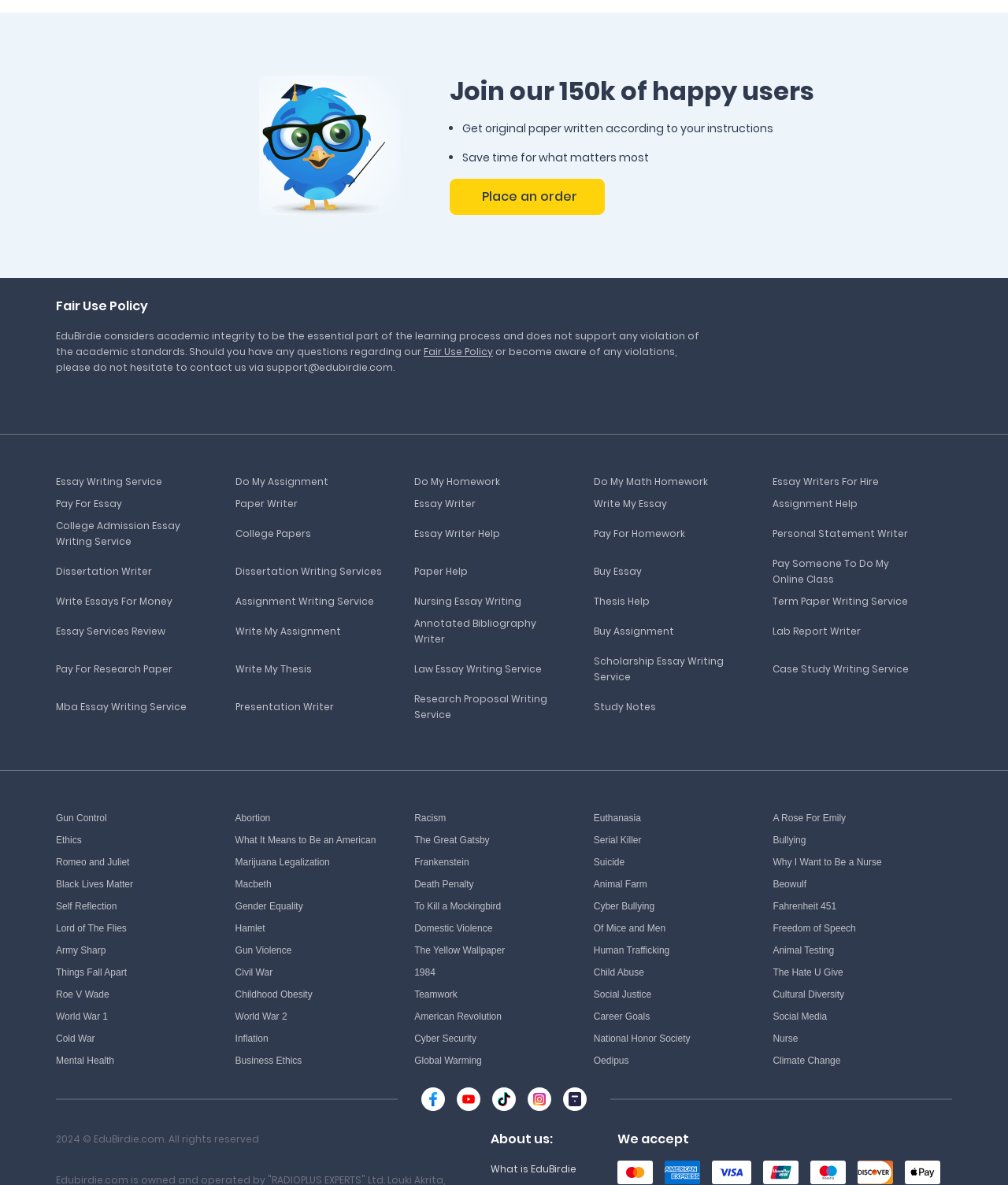Please specify the bounding box coordinates of the element that should be clicked to execute the given instruction: 'Learn about 'College Admission Essay Writing Service''. Ensure the coordinates are four float numbers between 0 and 1, expressed as [left, top, right, bottom].

[0.055, 0.438, 0.179, 0.462]